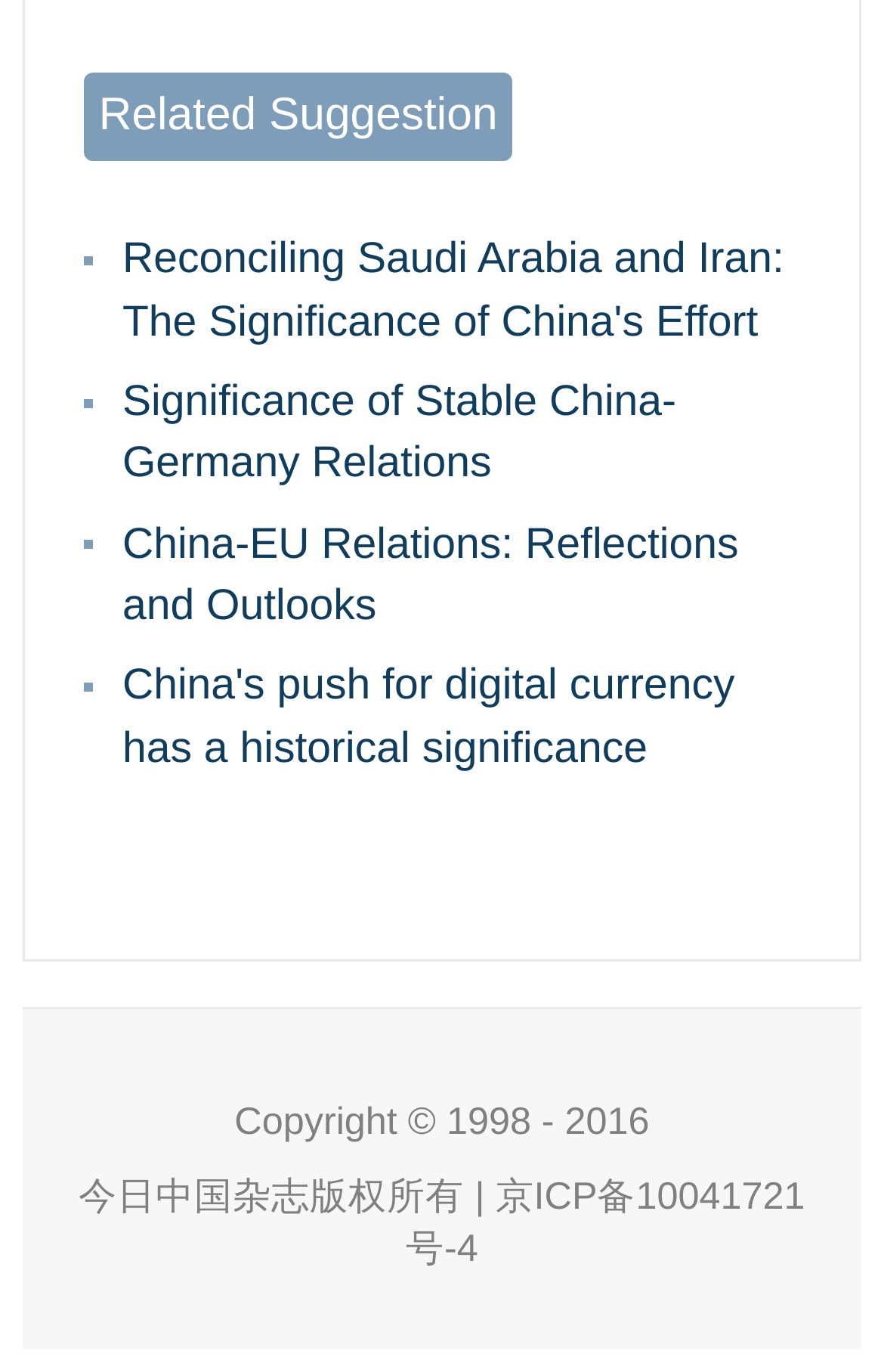Bounding box coordinates are to be given in the format (top-left x, top-left y, bottom-right x, bottom-right y). All values must be floating point numbers between 0 and 1. Provide the bounding box coordinate for the UI element described as: Significance of Stable China-Germany Relations

[0.138, 0.271, 0.905, 0.362]